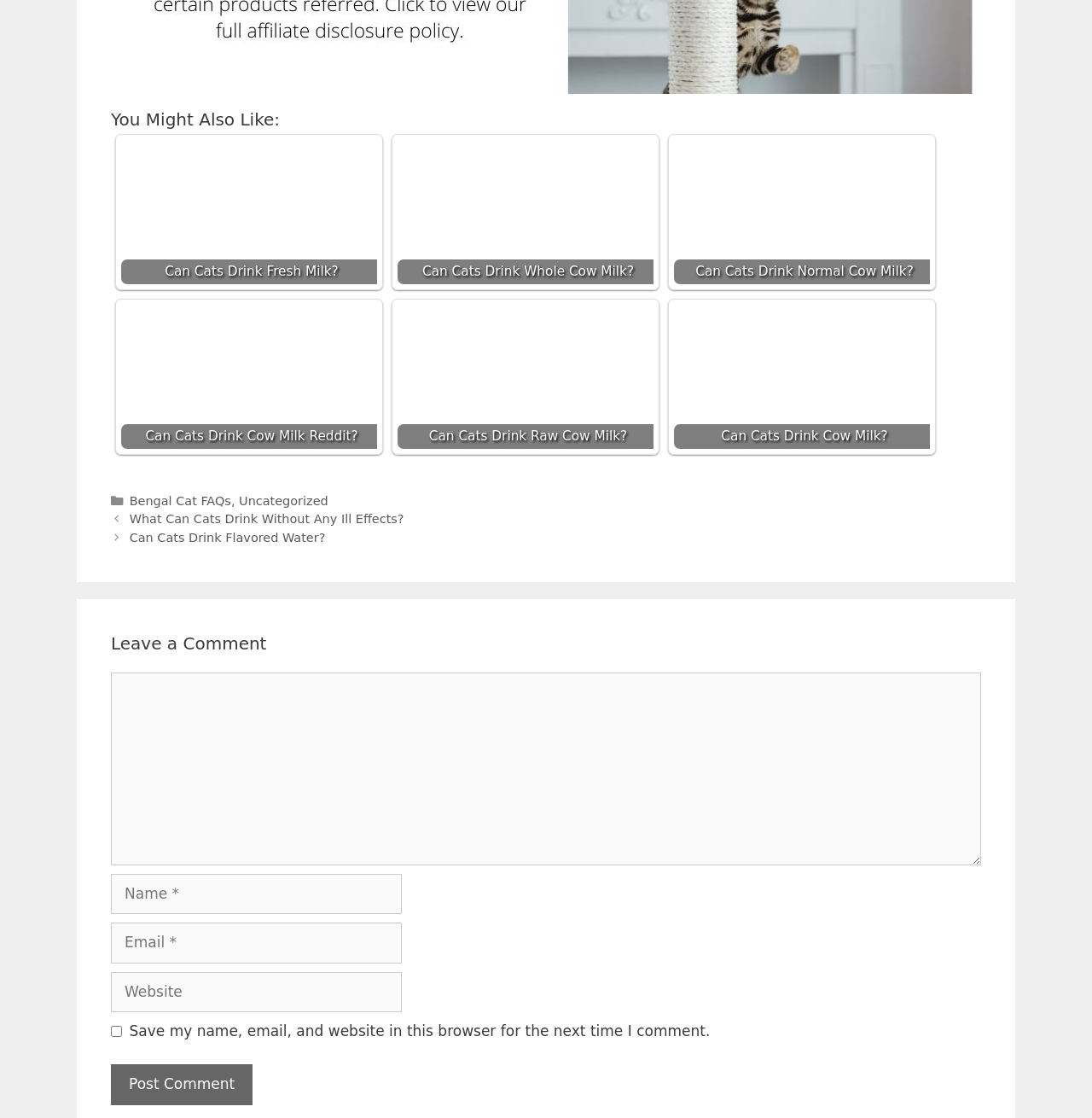Locate the bounding box coordinates of the clickable element to fulfill the following instruction: "Click on 'Can Cats Drink Fresh Milk?'". Provide the coordinates as four float numbers between 0 and 1 in the format [left, top, right, bottom].

[0.111, 0.125, 0.345, 0.254]